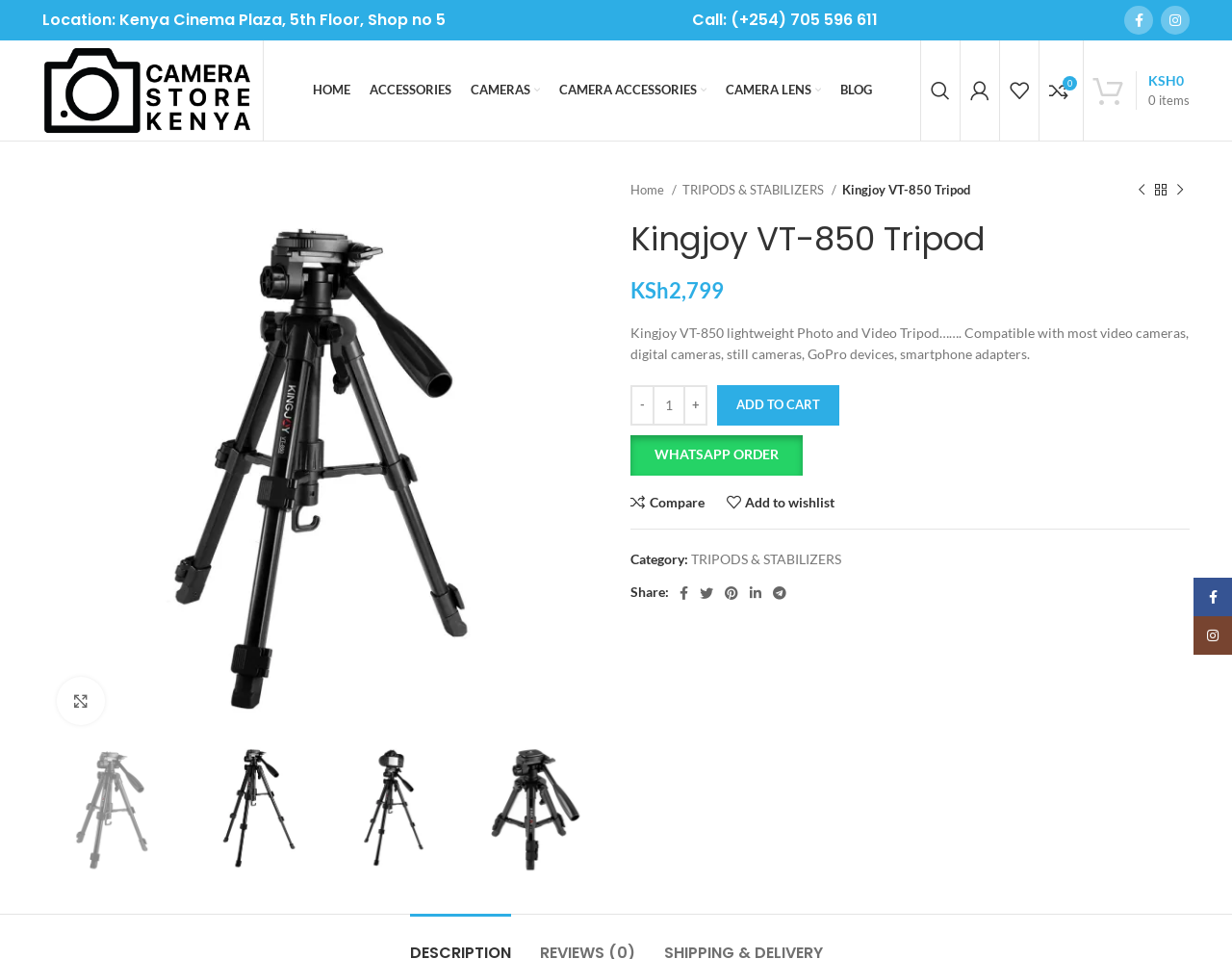Specify the bounding box coordinates of the element's area that should be clicked to execute the given instruction: "View product details". The coordinates should be four float numbers between 0 and 1, i.e., [left, top, right, bottom].

[0.046, 0.706, 0.085, 0.756]